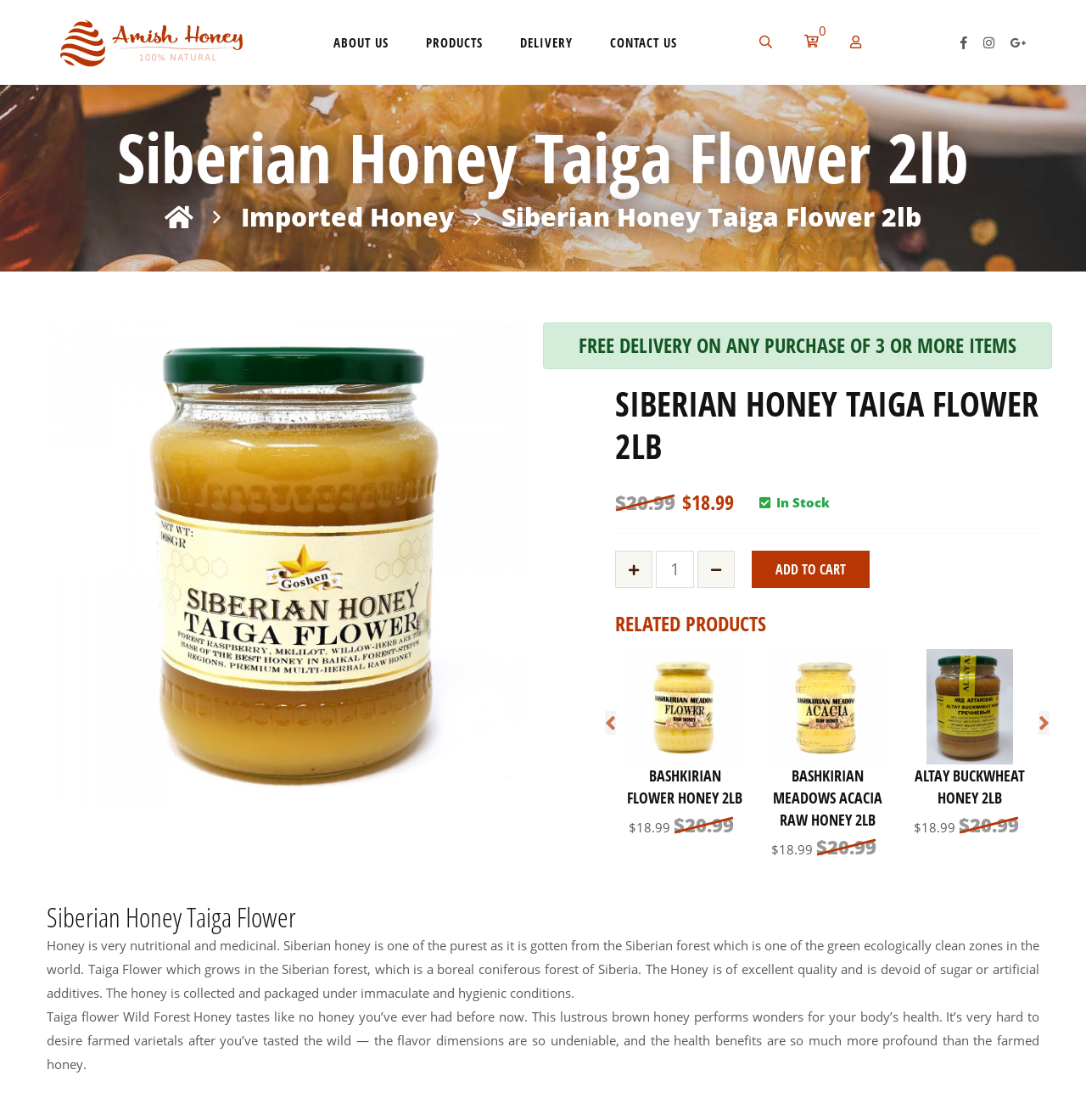What is the price of Siberian Honey Taiga Flower 2lb?
Use the information from the image to give a detailed answer to the question.

The price of Siberian Honey Taiga Flower 2lb is mentioned on the webpage as $20.99, which is displayed below the product image and description.